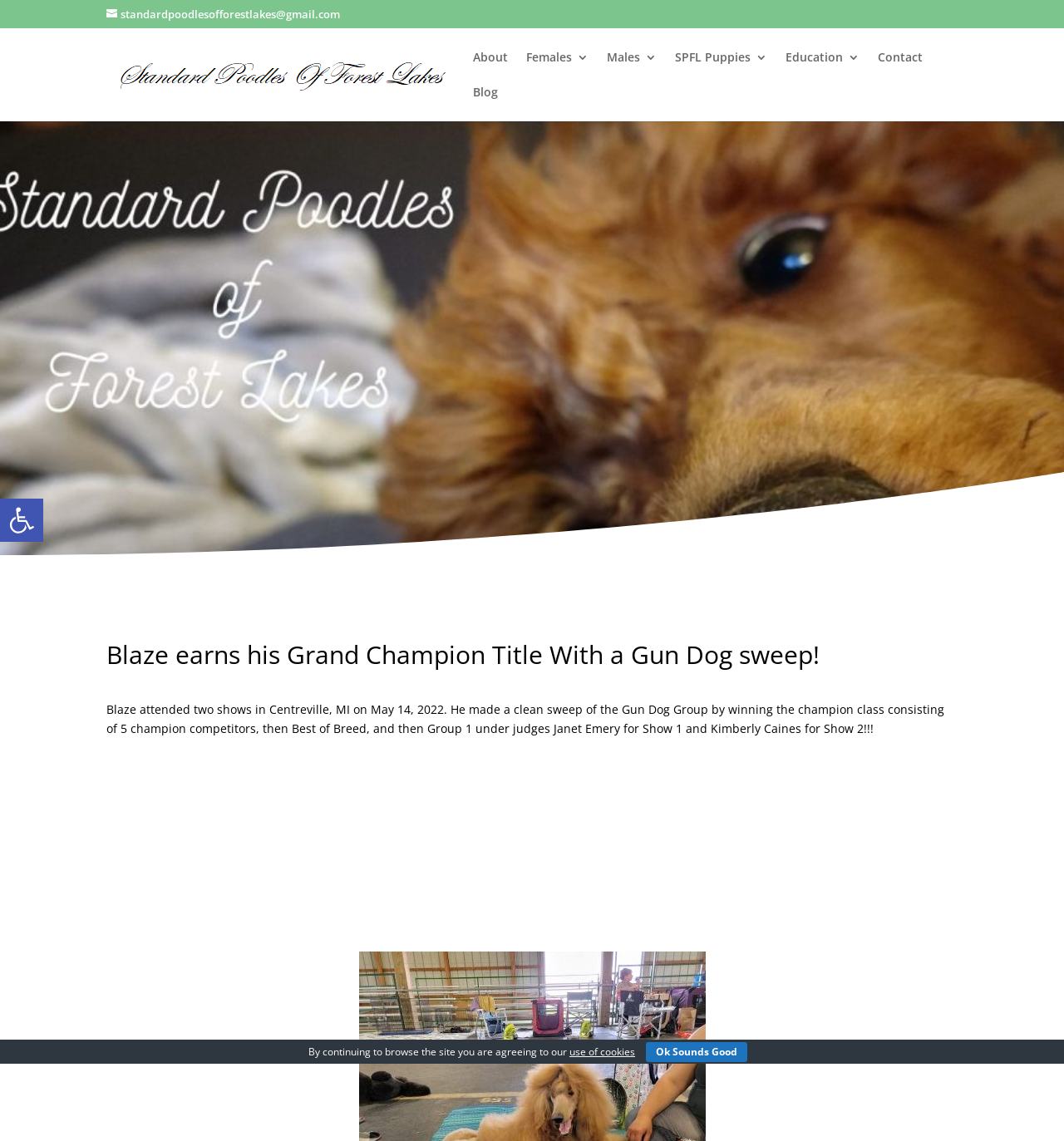What is the name of the website?
Refer to the image and offer an in-depth and detailed answer to the question.

The name of the website can be found in the link element with the text 'Standard Poodles Of Forest Lakes', which is located at the top of the webpage.